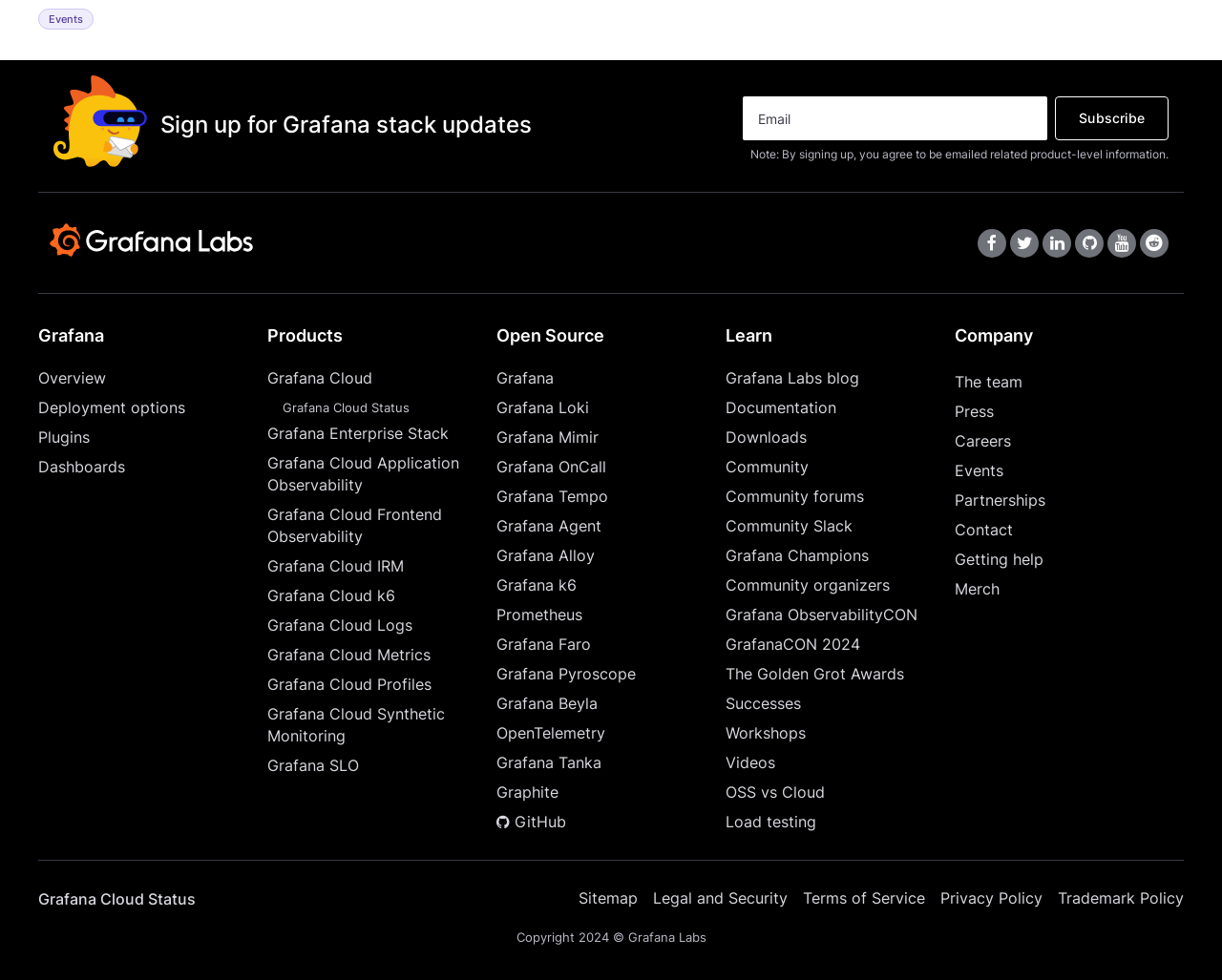What is the purpose of the email textbox?
Please use the image to deliver a detailed and complete answer.

The email textbox is located next to the 'Subscribe' button, and the static text above it says 'Sign up for Grafana stack updates'. This suggests that the purpose of the email textbox is to input an email address to subscribe to updates about Grafana stack.